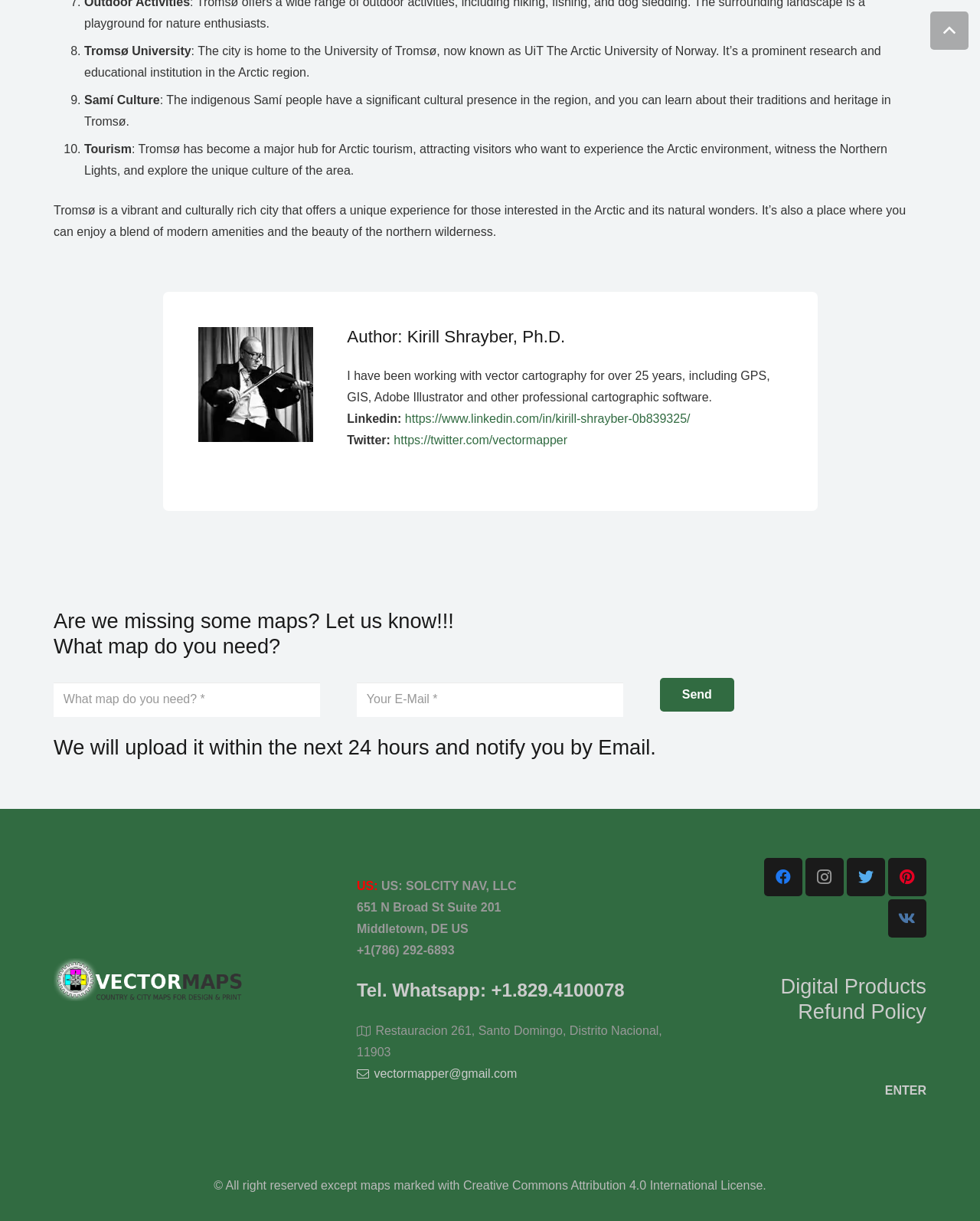What is the company name mentioned in the footer?
Please give a well-detailed answer to the question.

The company name can be found in the footer section of the webpage, specifically in the StaticText element that mentions 'SOLCITY NAV, LLC' as the company name.